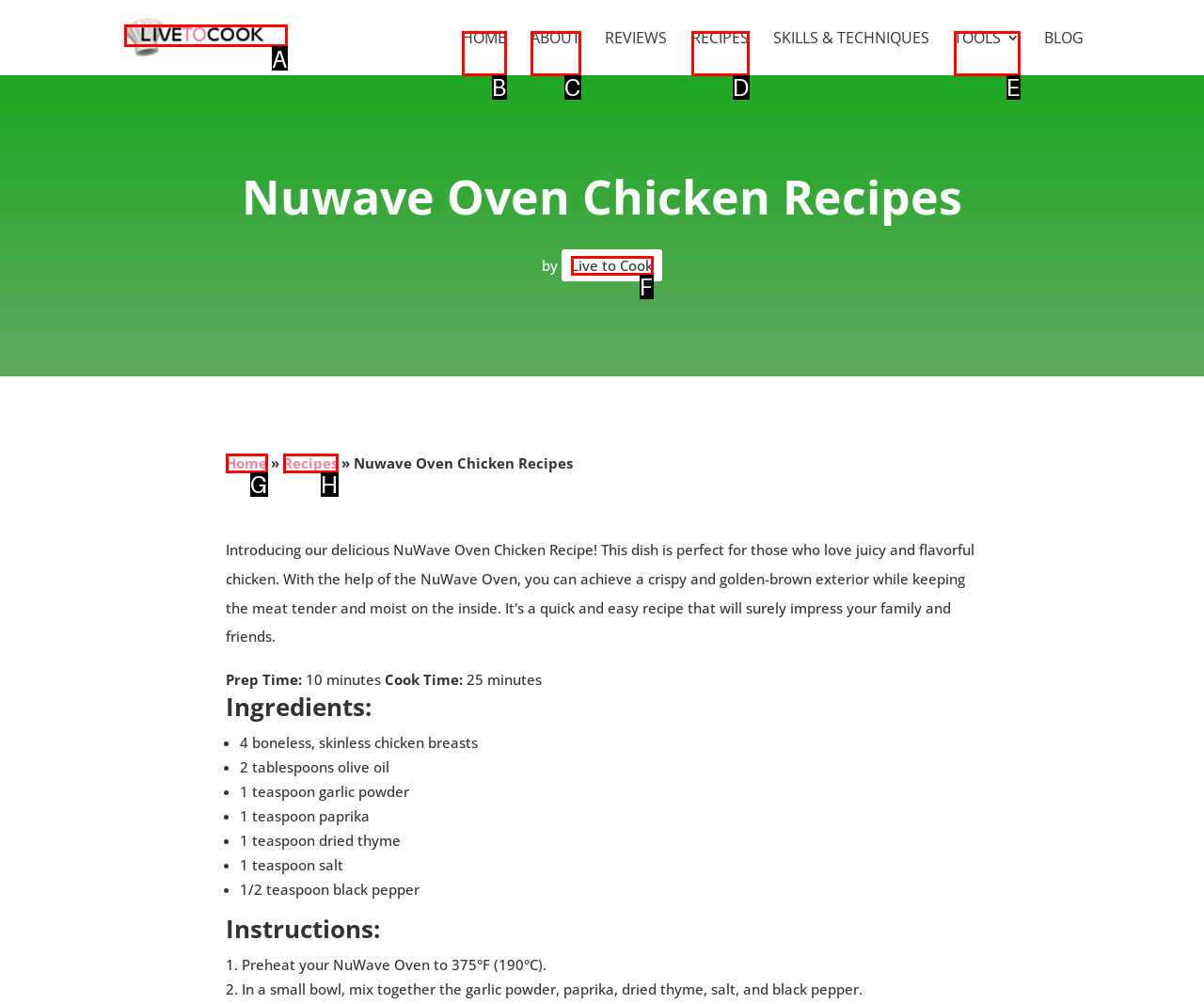Please determine which option aligns with the description: alt="Cooking tips, reviews and recipes". Respond with the option’s letter directly from the available choices.

A